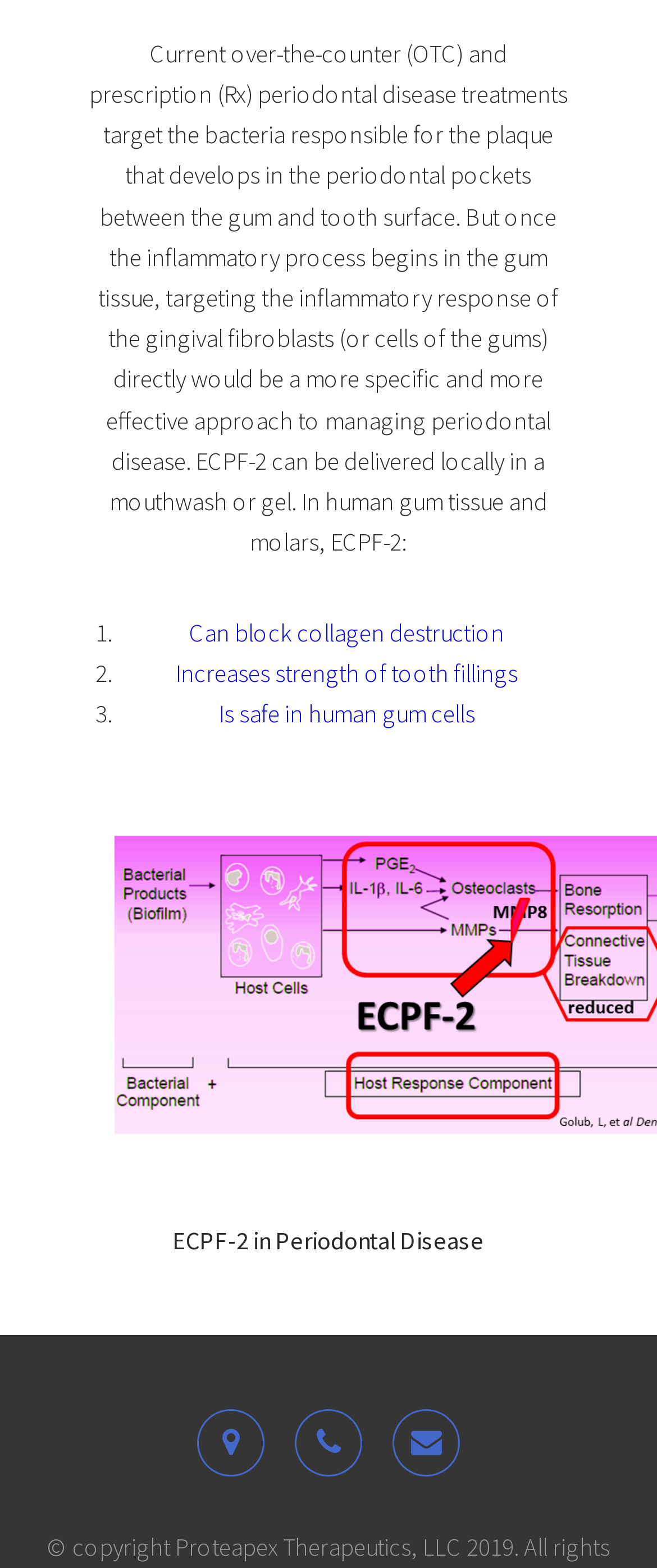How can ECPF-2 be delivered?
Respond with a short answer, either a single word or a phrase, based on the image.

locally in a mouthwash or gel